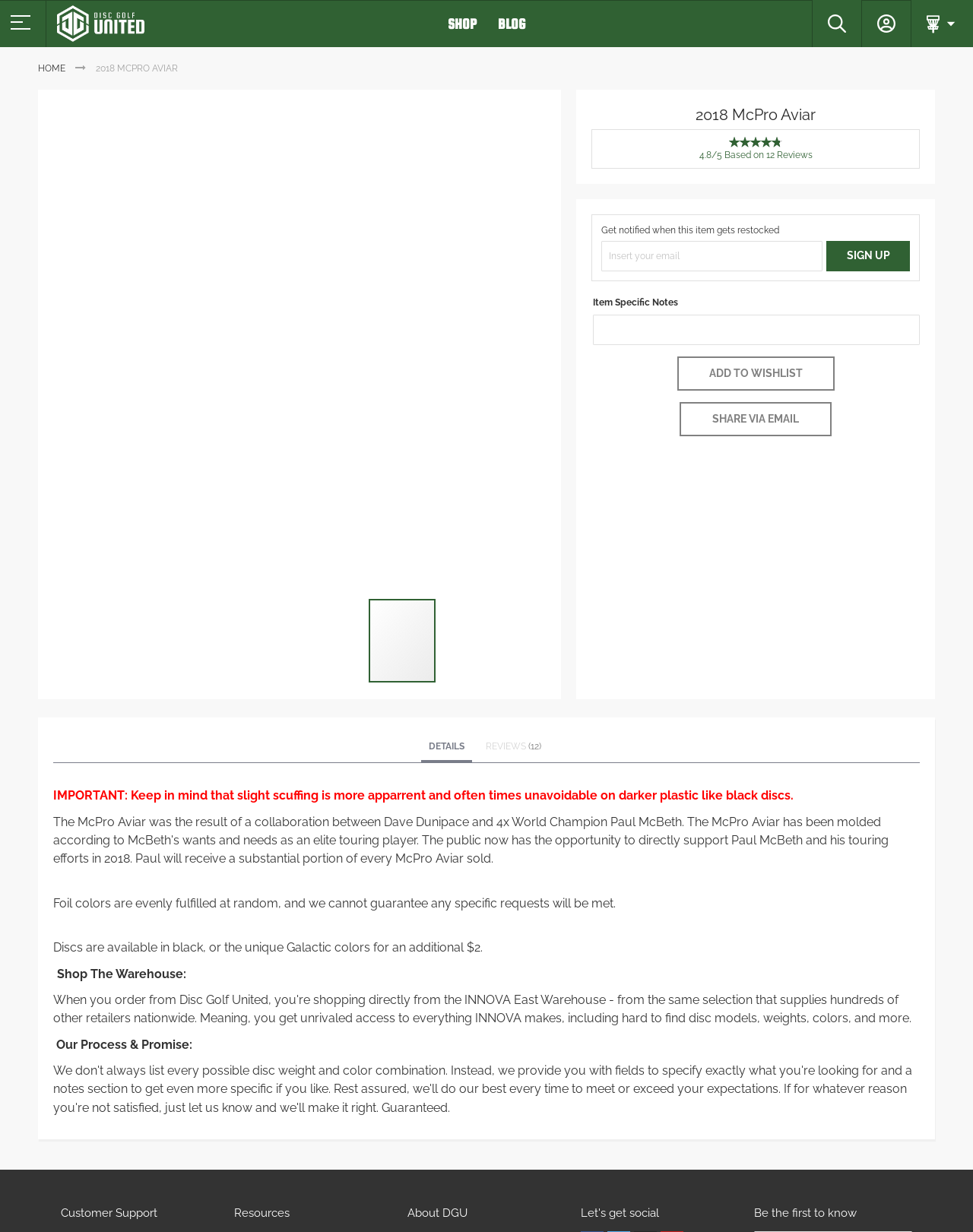Please provide the bounding box coordinates for the element that needs to be clicked to perform the following instruction: "View the 'REVIEWS (12)' tab". The coordinates should be given as four float numbers between 0 and 1, i.e., [left, top, right, bottom].

[0.491, 0.595, 0.564, 0.62]